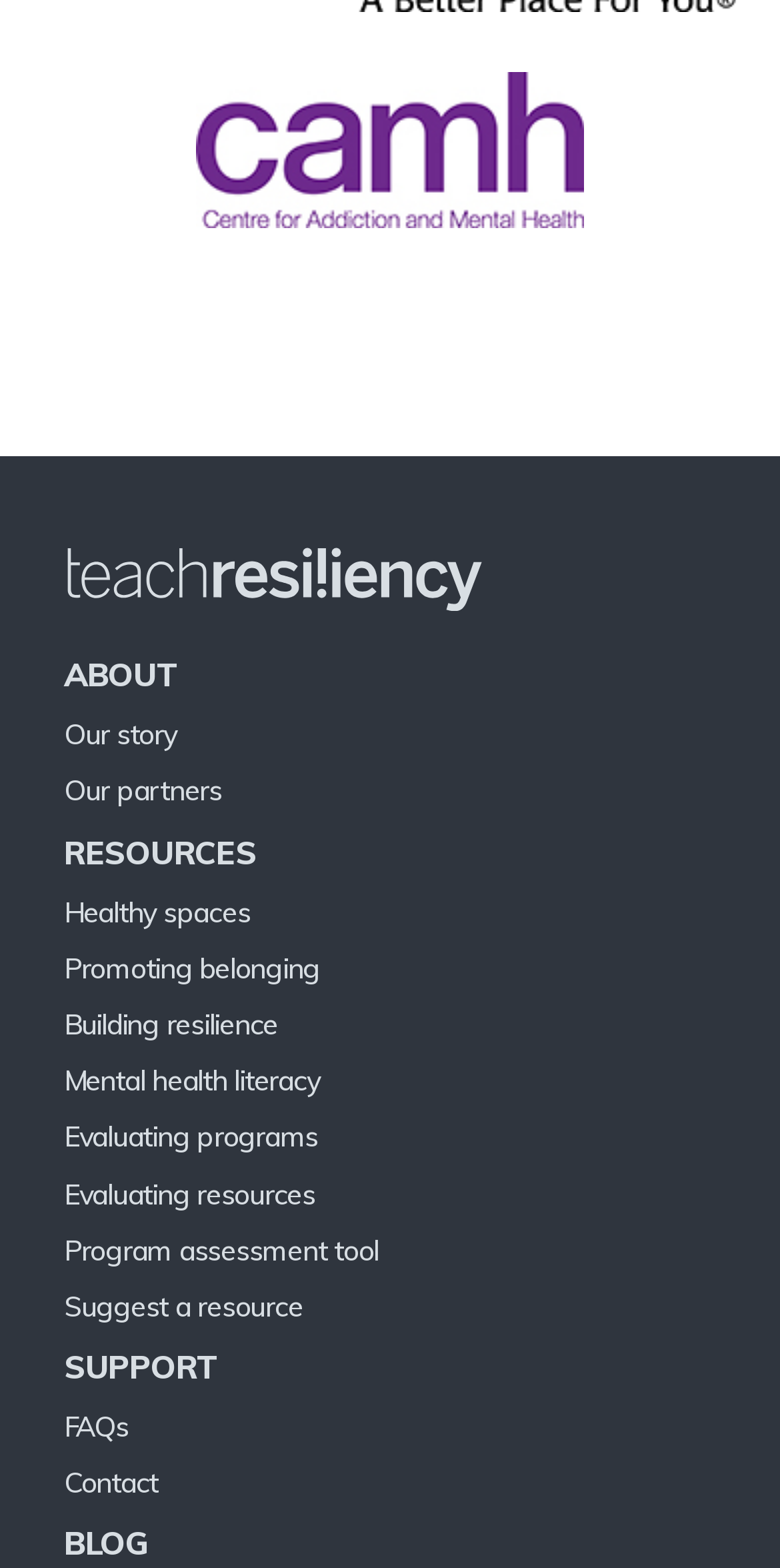Identify the bounding box coordinates necessary to click and complete the given instruction: "Read the BLOG".

[0.082, 0.972, 0.191, 0.997]